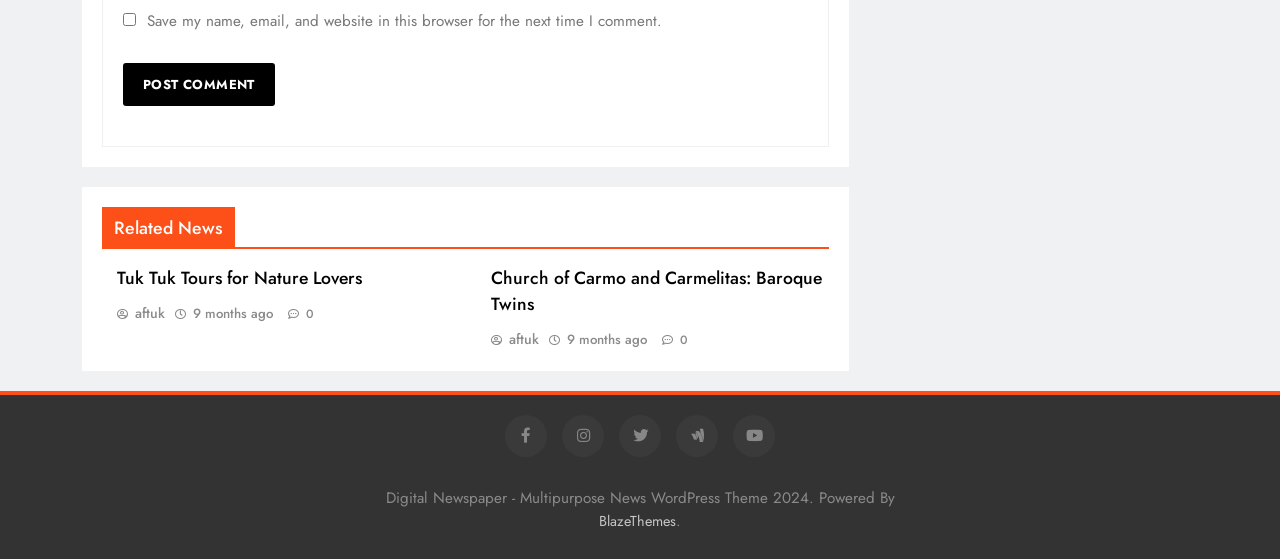Based on the image, provide a detailed response to the question:
What is the function of the button?

The button is labeled 'Post Comment' and has a child element with the text 'POST COMMENT' which suggests that its function is to submit a comment.